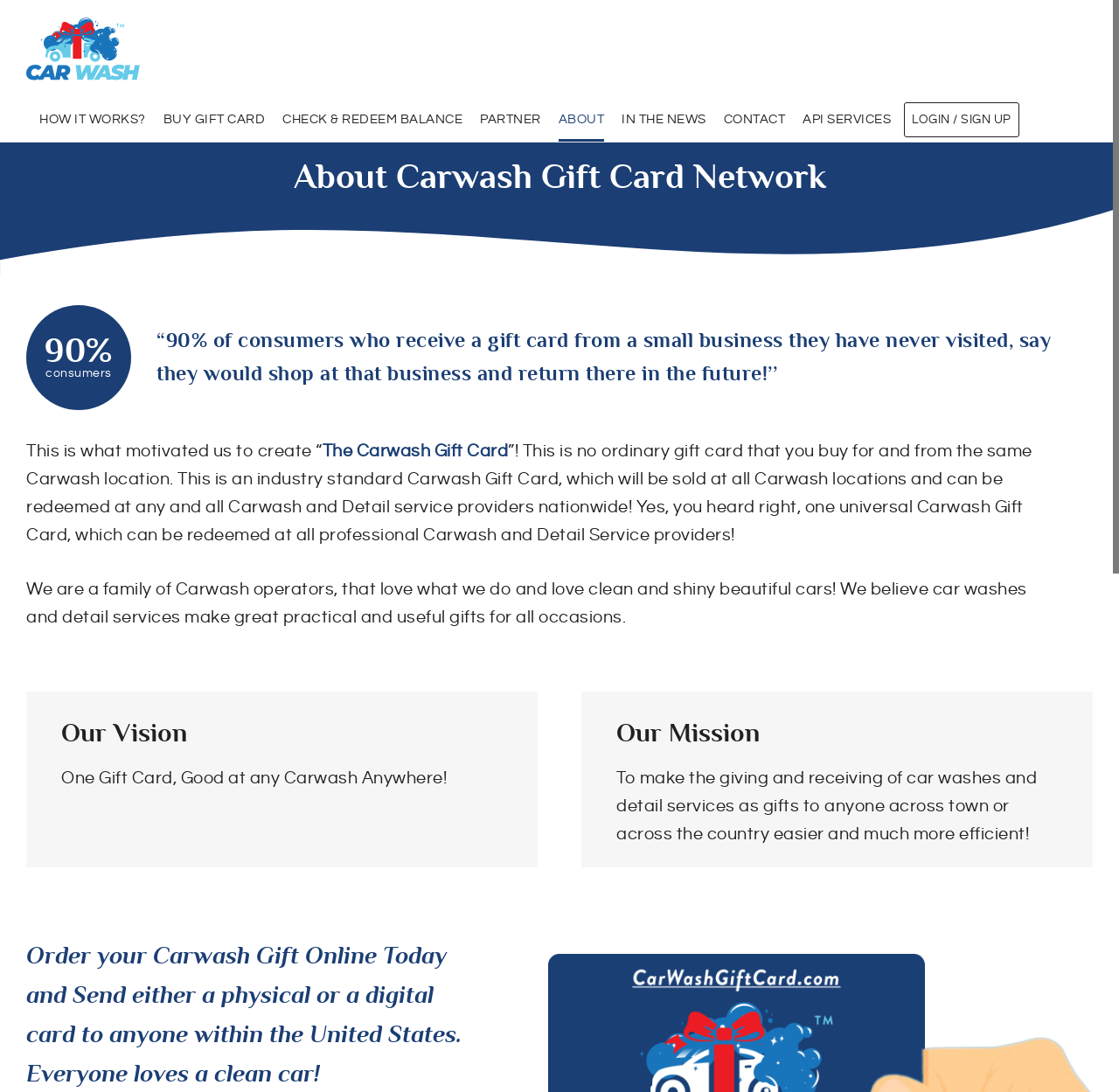Find the bounding box coordinates for the HTML element described in this sentence: "Buy Gift Card". Provide the coordinates as four float numbers between 0 and 1, in the format [left, top, right, bottom].

[0.146, 0.09, 0.237, 0.13]